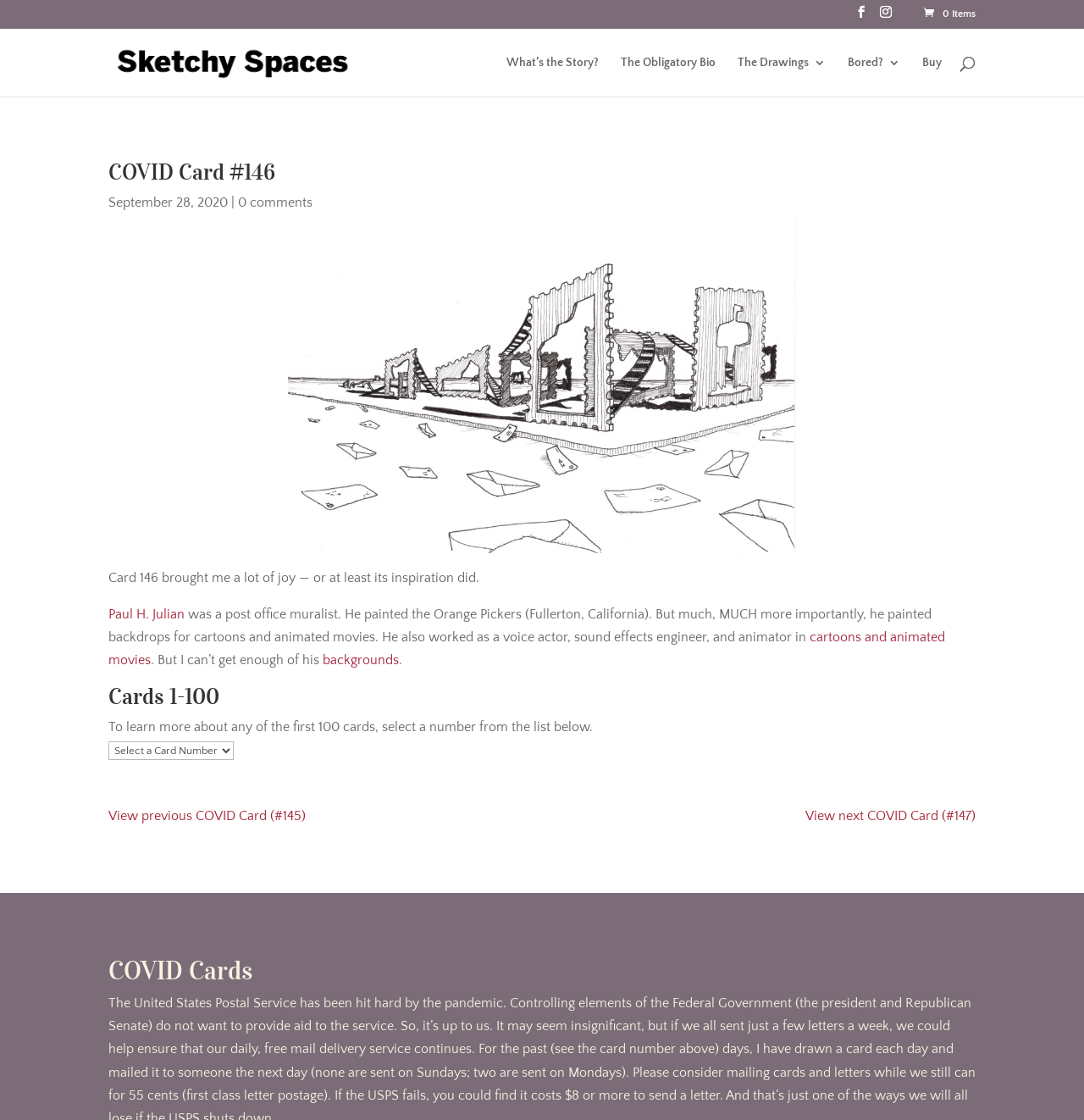Illustrate the webpage with a detailed description.

This webpage is about COVID Card #146, which is part of a series of cards created by Sketchy Spaces. At the top left corner, there is a logo of Sketchy Spaces, accompanied by a link to the website. Below the logo, there are several navigation links, including "What's the Story?", "The Obligatory Bio", "The Drawings 3", "Bored? 3", and "Buy".

On the top right corner, there is a search bar with a searchbox labeled "Search for:". Below the search bar, there is a heading that displays the title "COVID Card #146". Next to the title, there is a date "September 28, 2020", followed by a link to "0 comments".

The main content of the webpage is an image of COVID Card 146, which takes up most of the page. Below the image, there is a paragraph of text that describes the inspiration behind the card. The text mentions Paul H. Julian, a post office muralist who also worked on cartoons and animated movies. There are links to "cartoons and animated movies" and "backgrounds" within the text.

Further down the page, there is a heading "Cards 1-100" followed by a paragraph of text that explains how to learn more about the first 100 cards. Below this, there is a combobox that allows users to select a card number from the list. There are also links to view the previous COVID Card (#145) and the next COVID Card (#147).

At the bottom of the page, there is a heading "COVID Cards" and several social media links, including Facebook and Twitter.